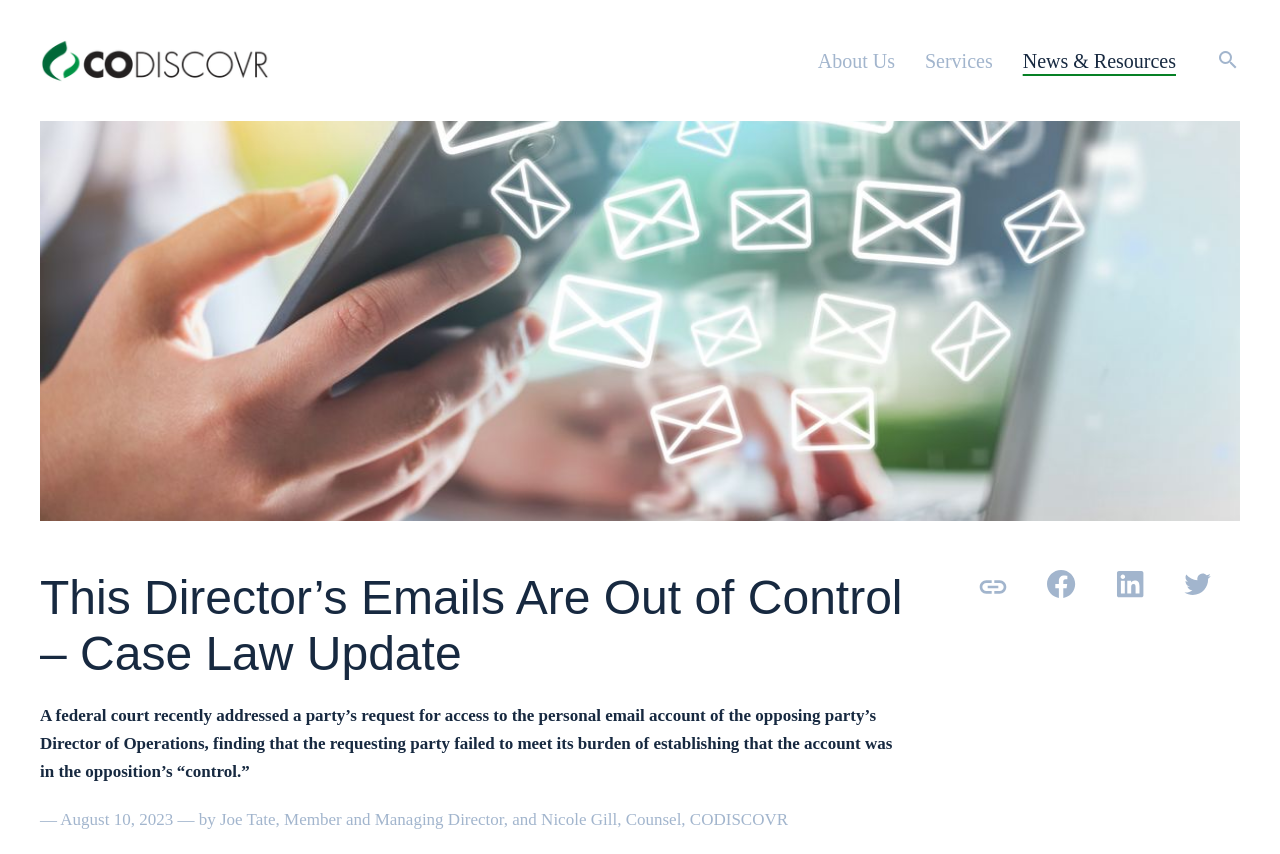Utilize the information from the image to answer the question in detail:
What is the main topic of this webpage?

The main heading of the webpage is 'This Director’s Emails Are Out of Control – Case Law Update', which suggests that the main topic of this webpage is a case law update.